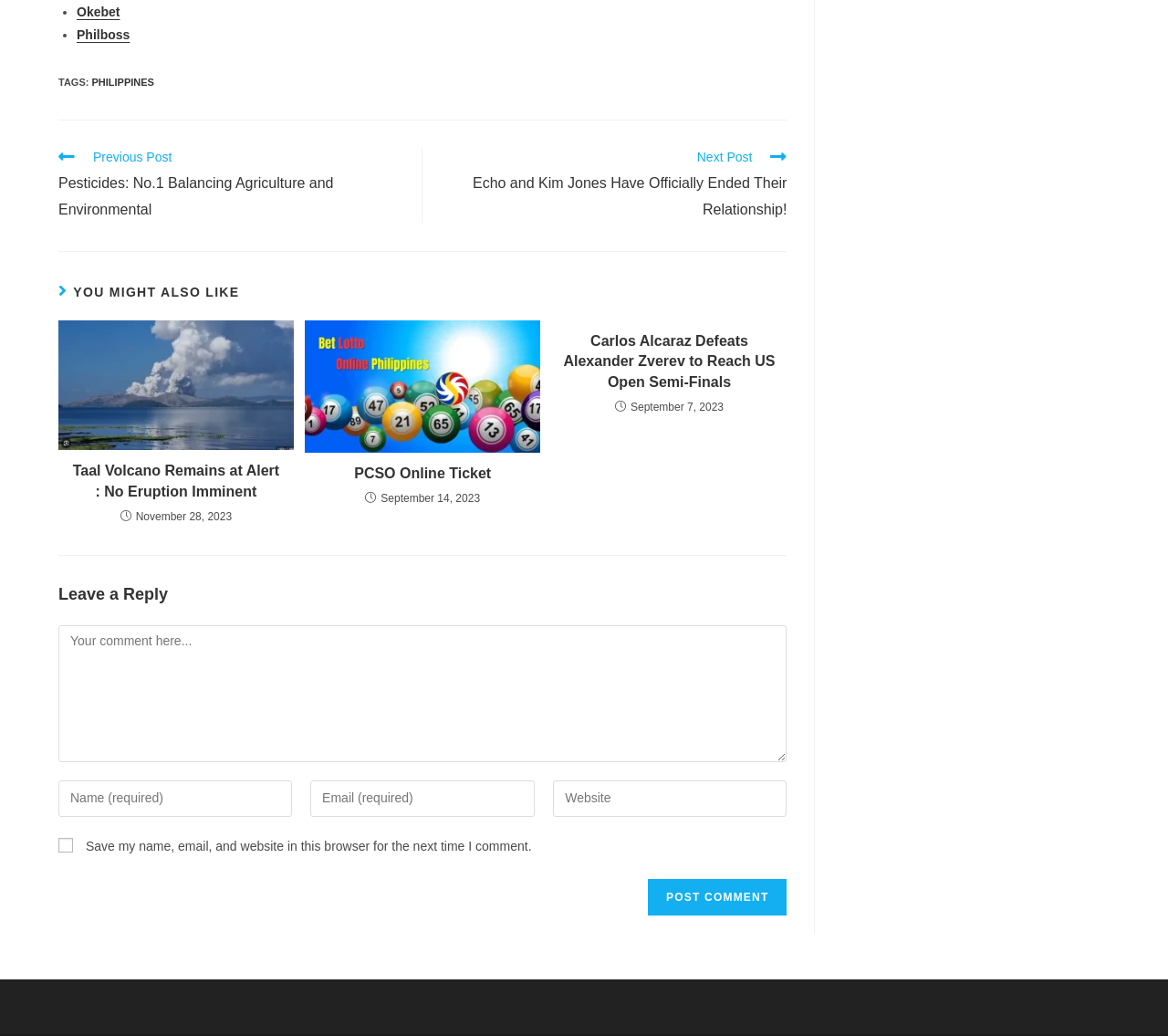What is the category of the article 'Taal Volcano Remains at Alert : No Eruption Imminent'?
Look at the image and respond with a one-word or short-phrase answer.

TAGS